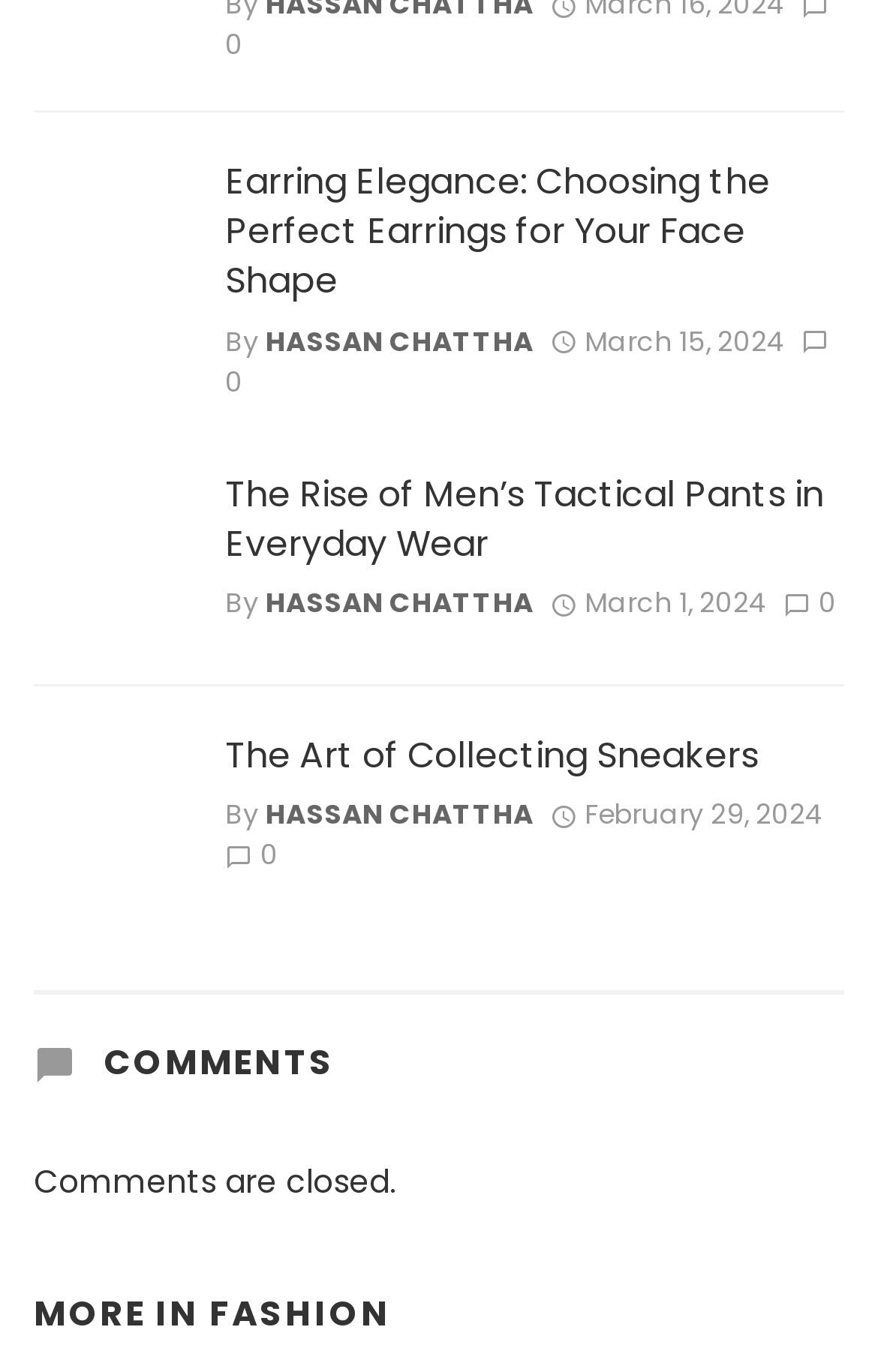Please pinpoint the bounding box coordinates for the region I should click to adhere to this instruction: "Read the article about earring elegance".

[0.038, 0.115, 0.218, 0.23]